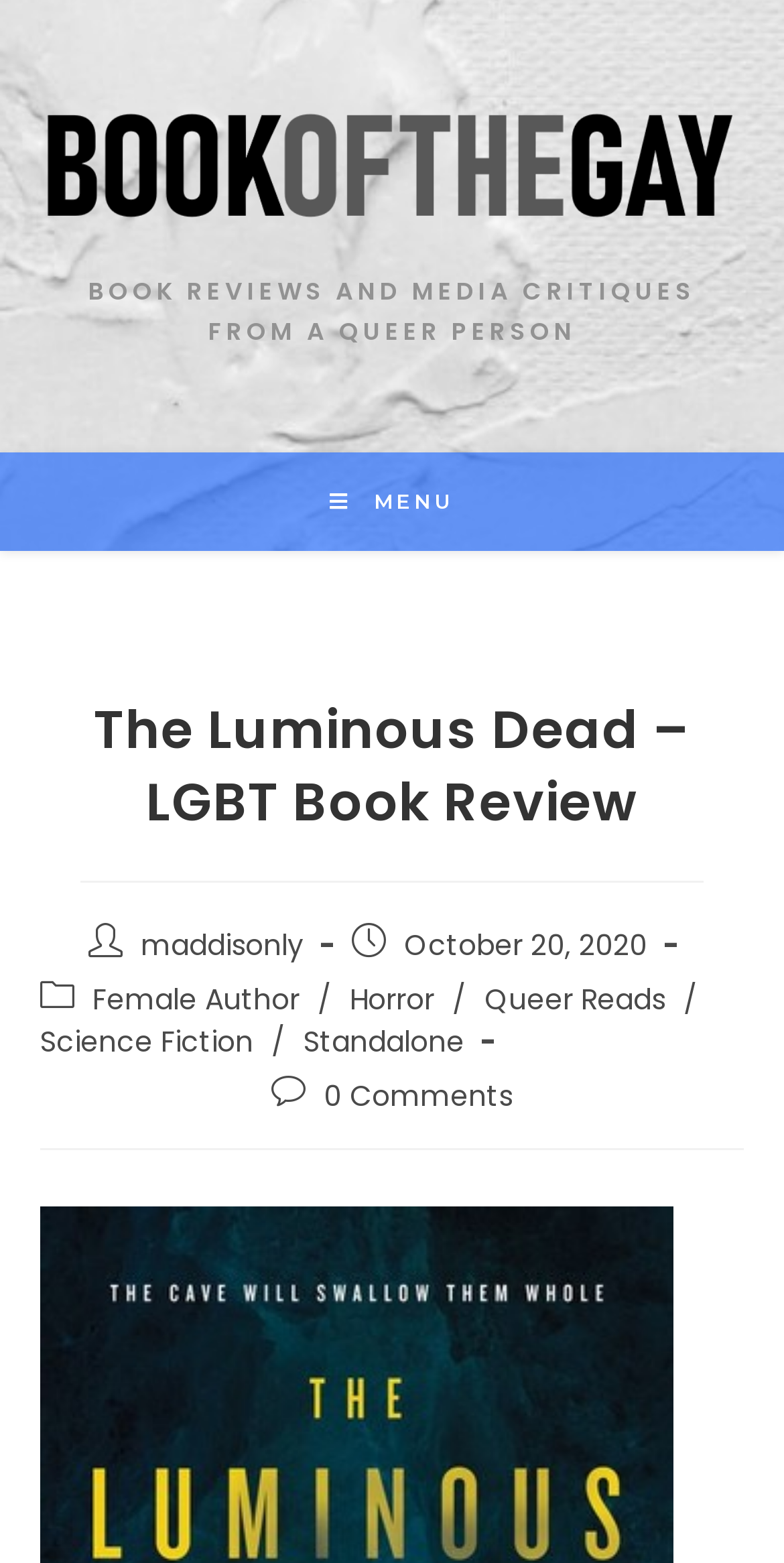Who is the author of the review?
Refer to the screenshot and deliver a thorough answer to the question presented.

The question asks for the author of the review. By examining the webpage, I can see that there is a 'Post author:' label followed by a link 'maddisonly', which suggests that this is the author of the review.